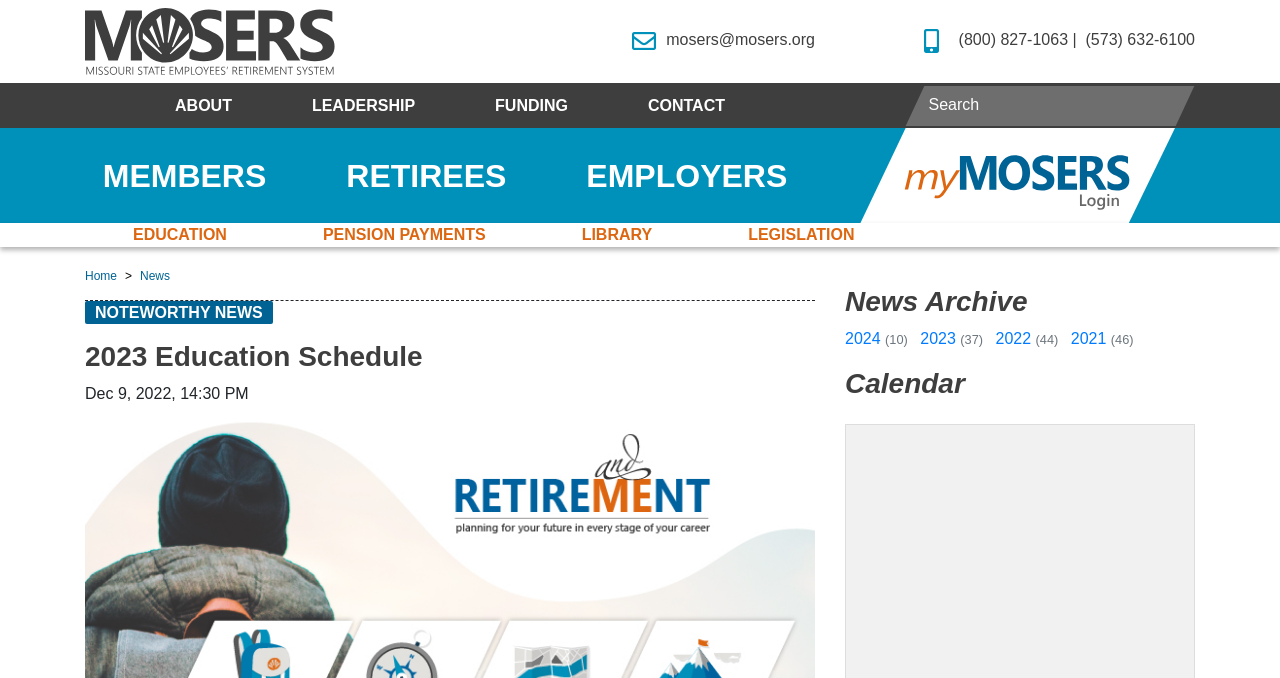What is the organization's contact email?
From the details in the image, provide a complete and detailed answer to the question.

I found the contact email by looking at the top navigation bar, where I saw a link with the email address 'mosers@mosers.org'.